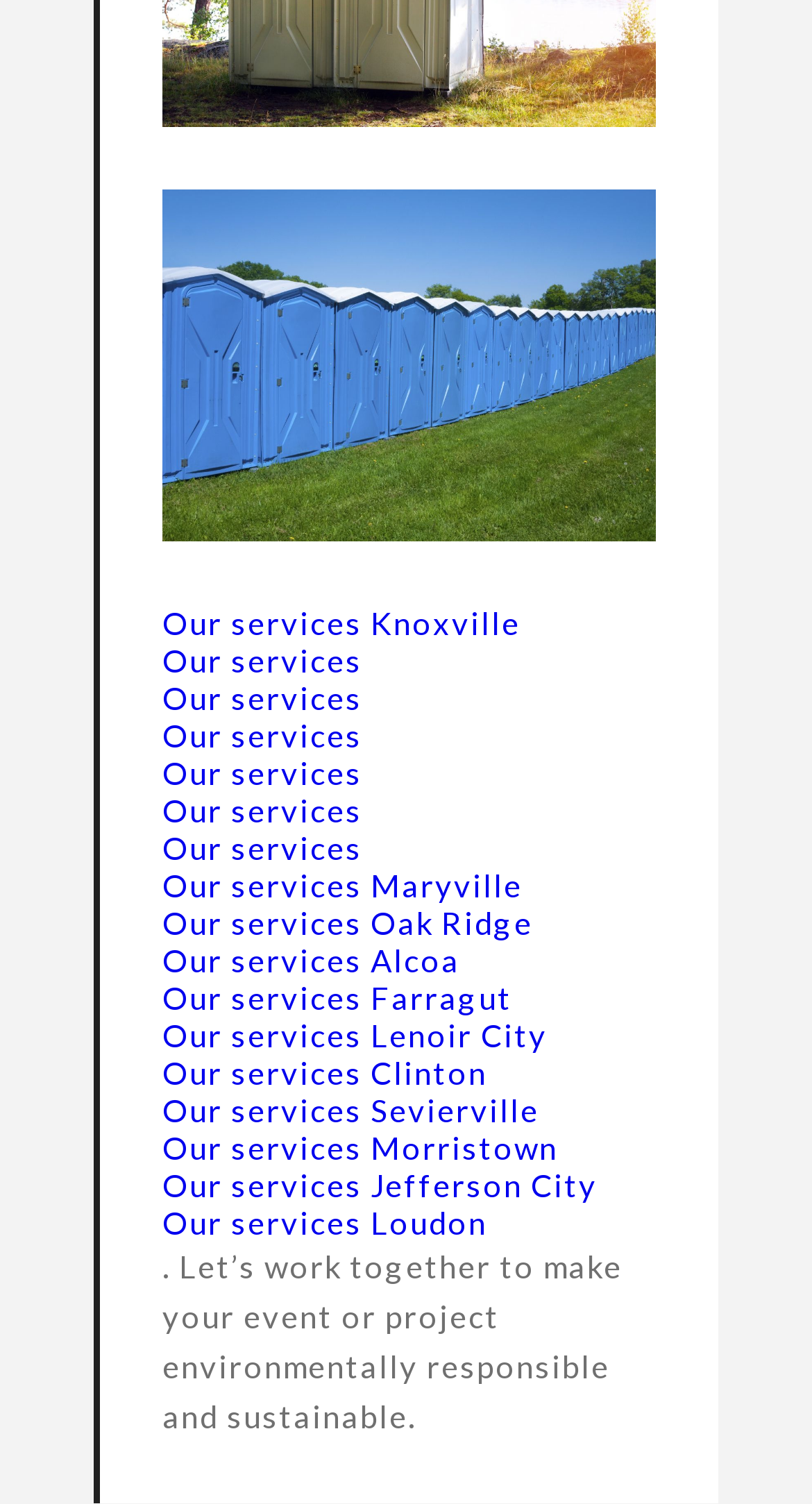By analyzing the image, answer the following question with a detailed response: What is the main image on the webpage?

The main image on the webpage is an image with the text 'Portable Toilets' which suggests that the website is related to portable toilet services.